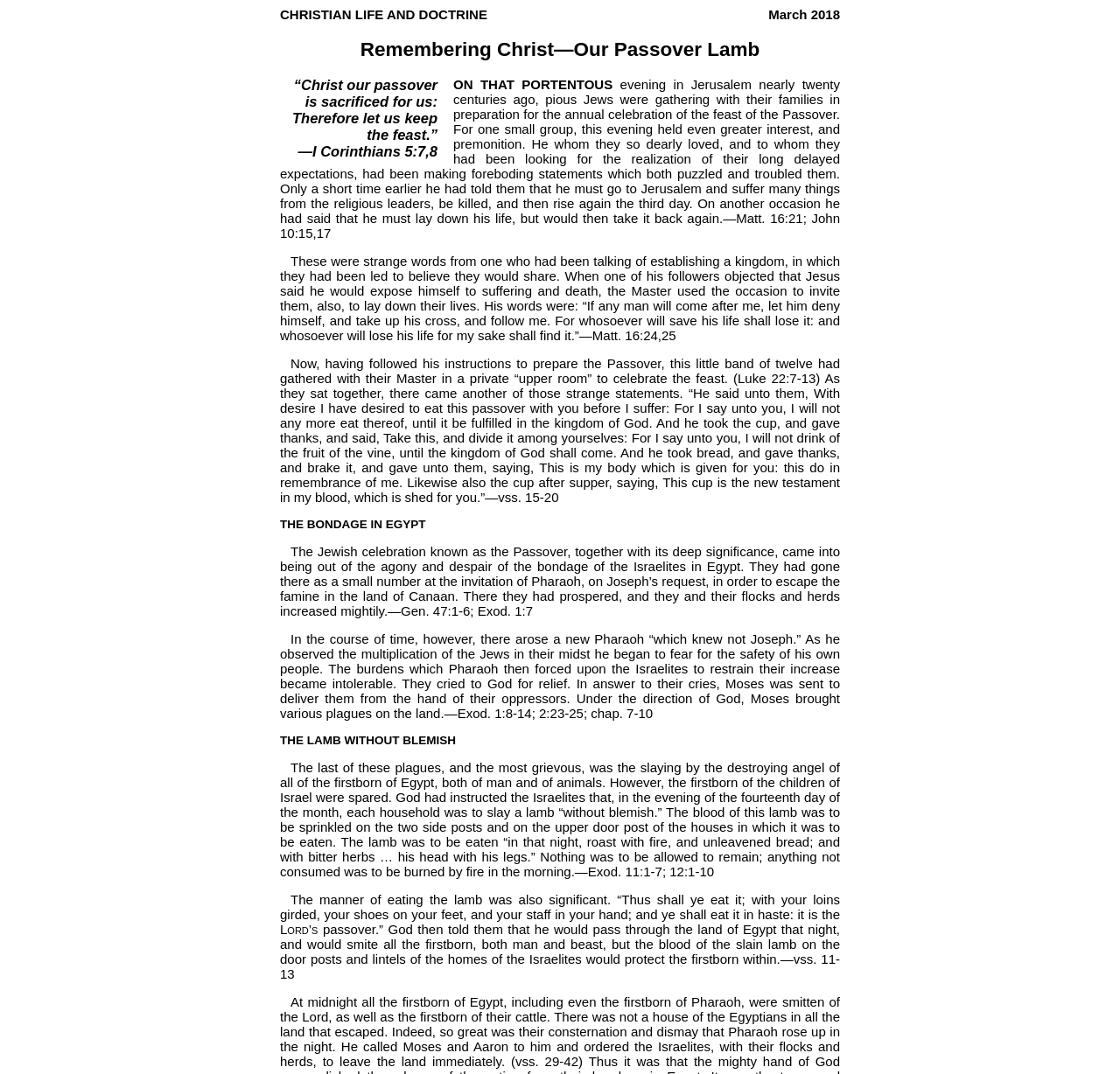Utilize the details in the image to thoroughly answer the following question: What was the purpose of the blood of the lamb?

According to the text, 'the blood of the slain lamb on the door posts and lintels of the homes of the Israelites would protect the firstborn within.' This indicates that the purpose of the blood of the lamb was to protect the firstborn.